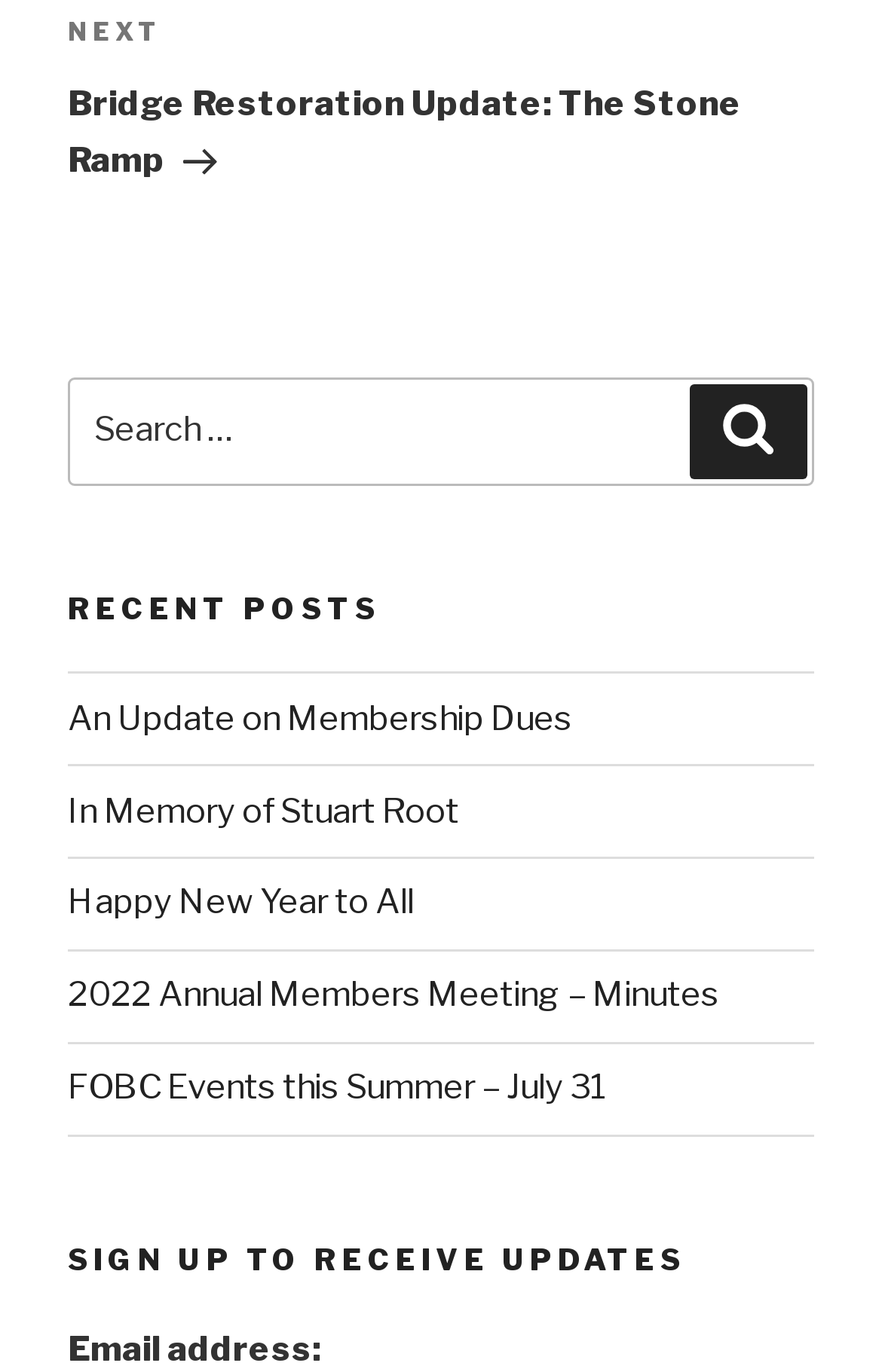Give a short answer to this question using one word or a phrase:
What is the purpose of the search box?

To search the website